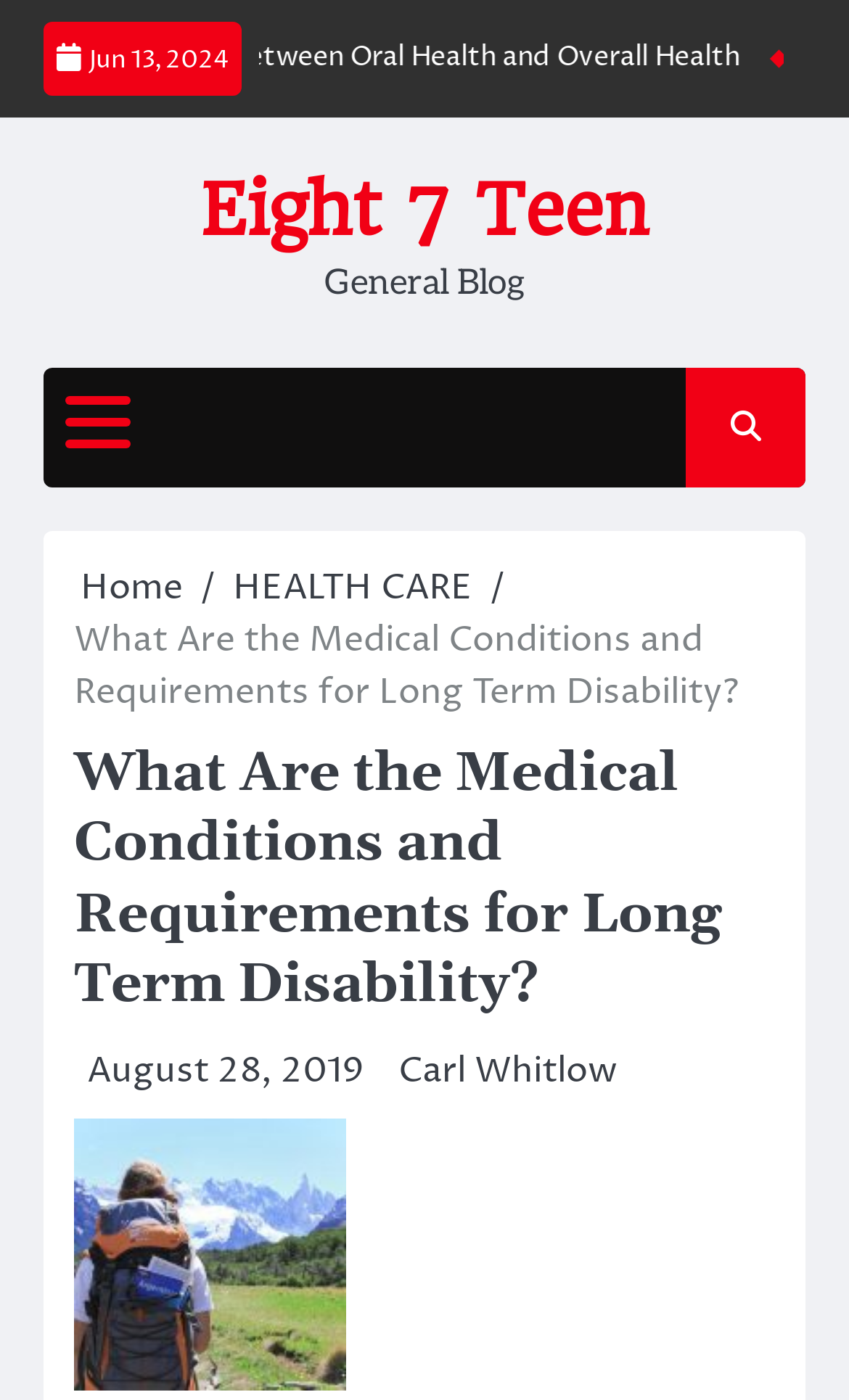Answer the question below using just one word or a short phrase: 
Is there a button to expand the primary menu?

Yes